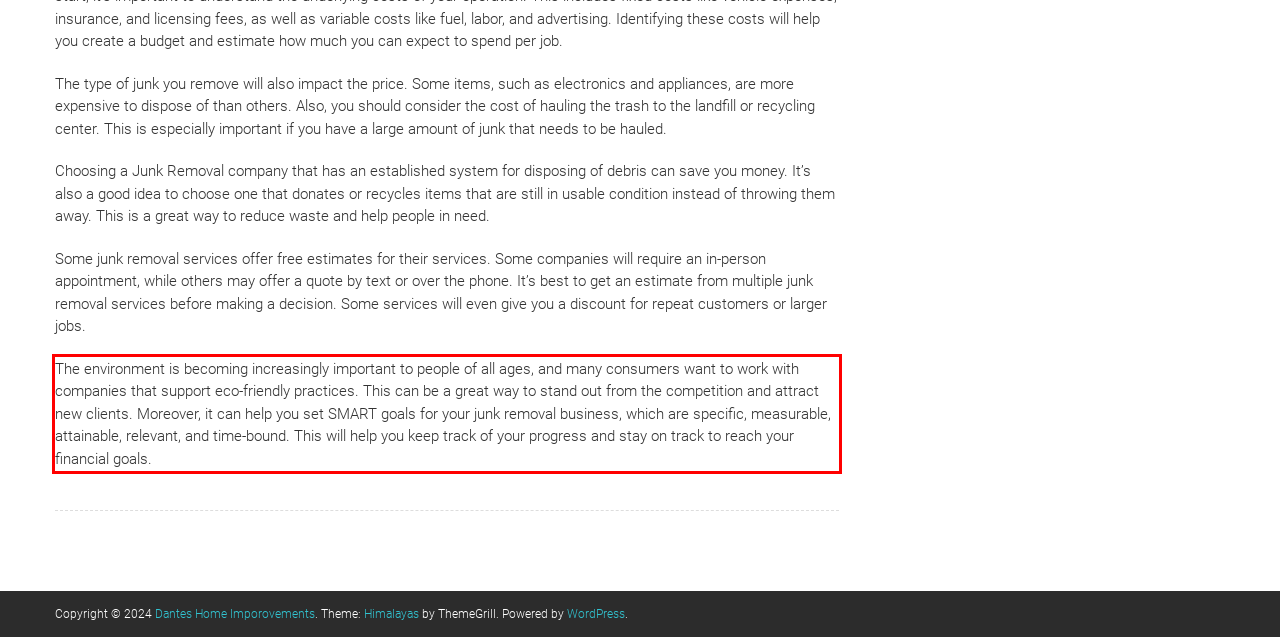Identify the red bounding box in the webpage screenshot and perform OCR to generate the text content enclosed.

The environment is becoming increasingly important to people of all ages, and many consumers want to work with companies that support eco-friendly practices. This can be a great way to stand out from the competition and attract new clients. Moreover, it can help you set SMART goals for your junk removal business, which are specific, measurable, attainable, relevant, and time-bound. This will help you keep track of your progress and stay on track to reach your financial goals.